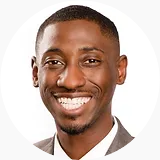Use a single word or phrase to answer this question: 
What event is Tahir Johnson a key speaker at?

Cannabis Forum 2021